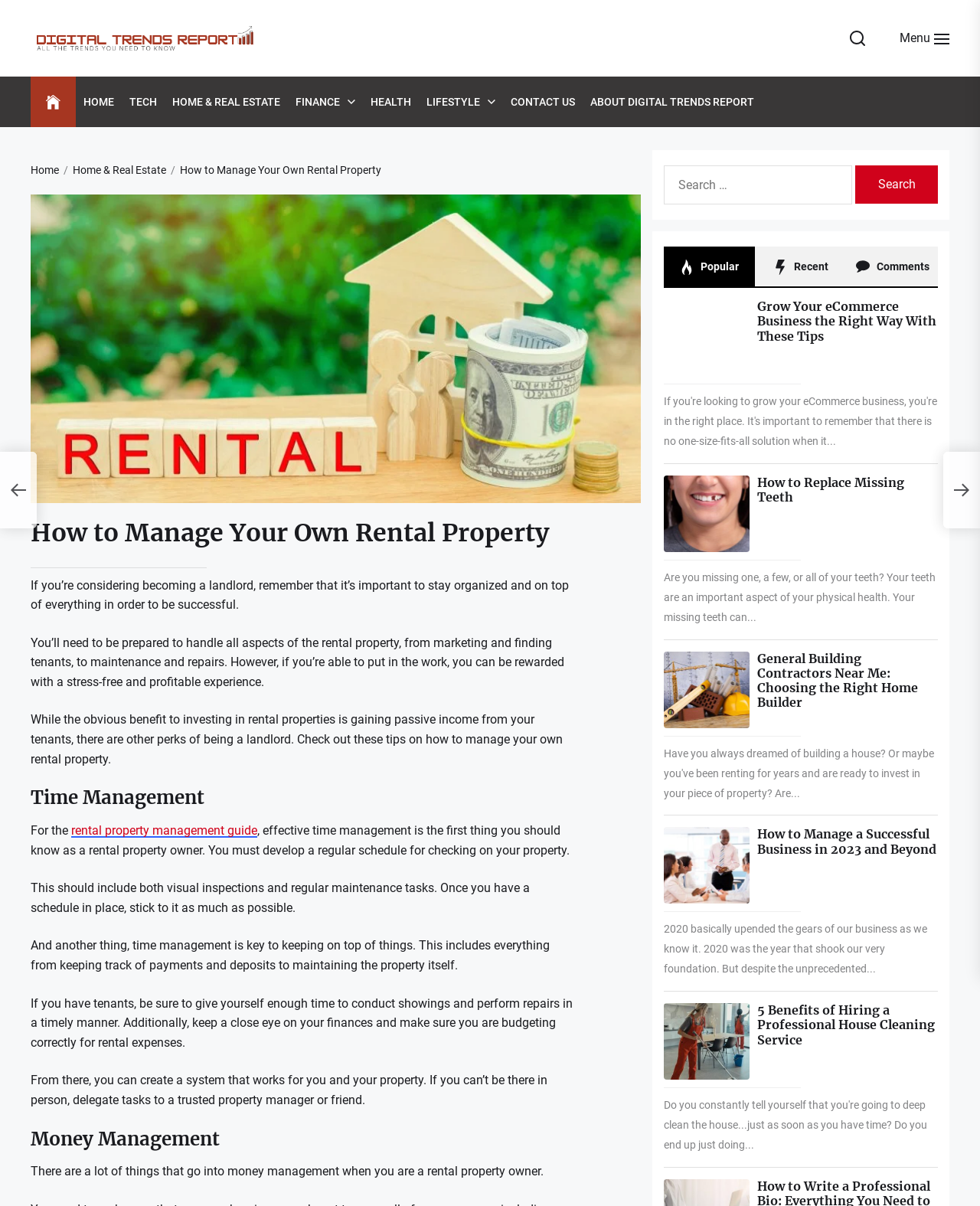Determine the bounding box coordinates of the target area to click to execute the following instruction: "Click on the 'HOME' link."

[0.085, 0.077, 0.116, 0.092]